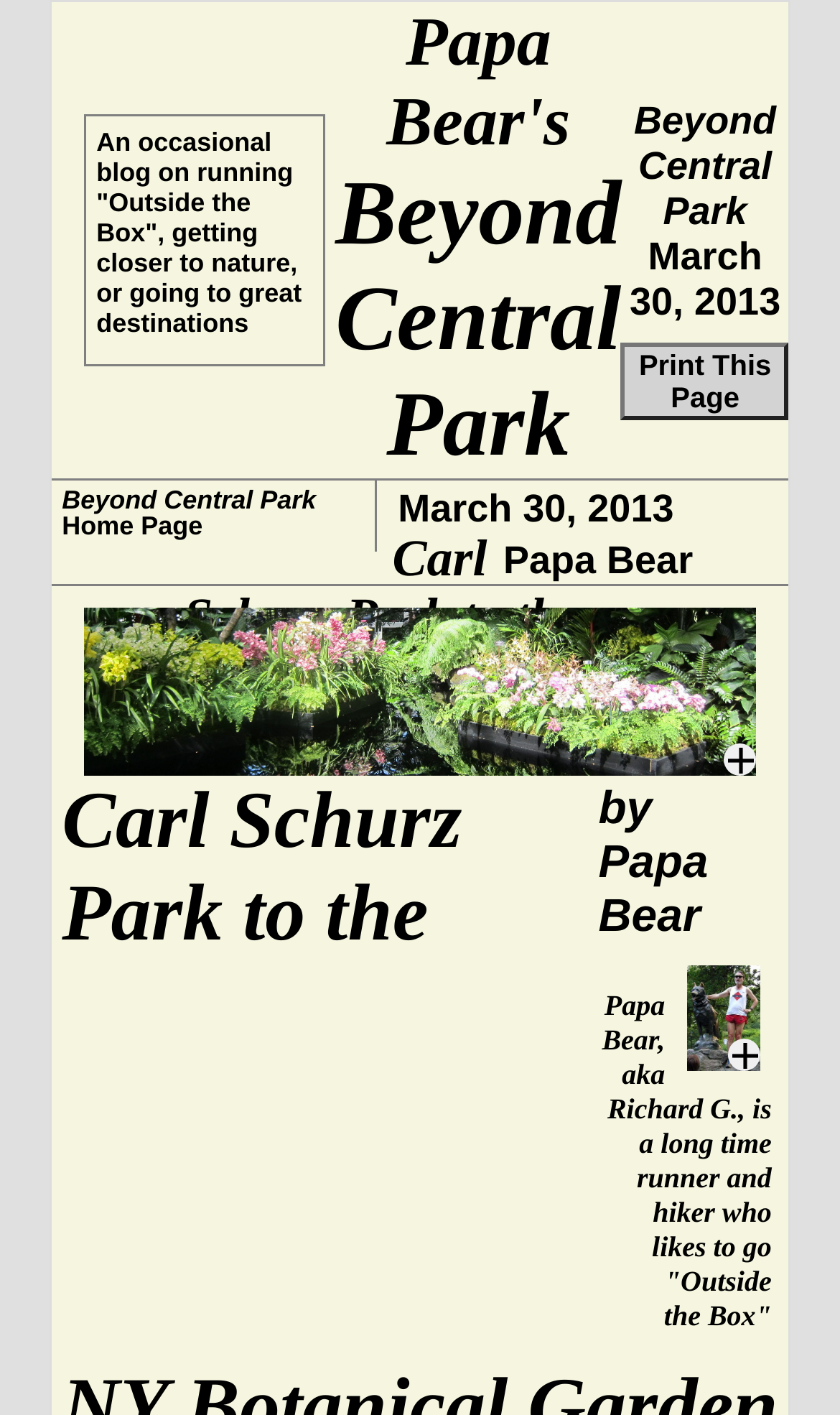Locate the bounding box coordinates of the item that should be clicked to fulfill the instruction: "Visit 'Beyond Central Park Home Page'".

[0.074, 0.343, 0.376, 0.382]